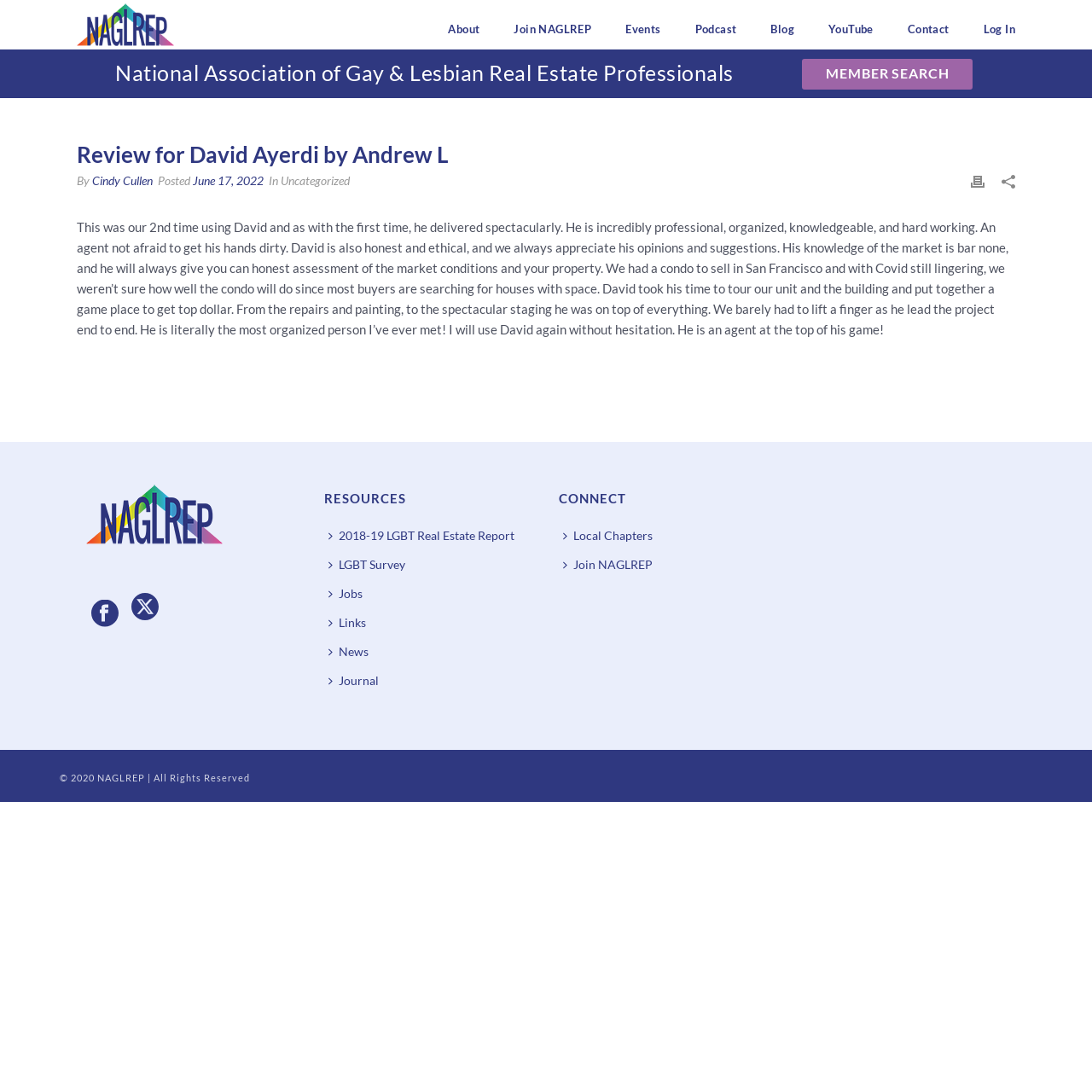Identify the bounding box coordinates of the clickable region required to complete the instruction: "Visit the 'Events' page". The coordinates should be given as four float numbers within the range of 0 and 1, i.e., [left, top, right, bottom].

[0.557, 0.0, 0.621, 0.045]